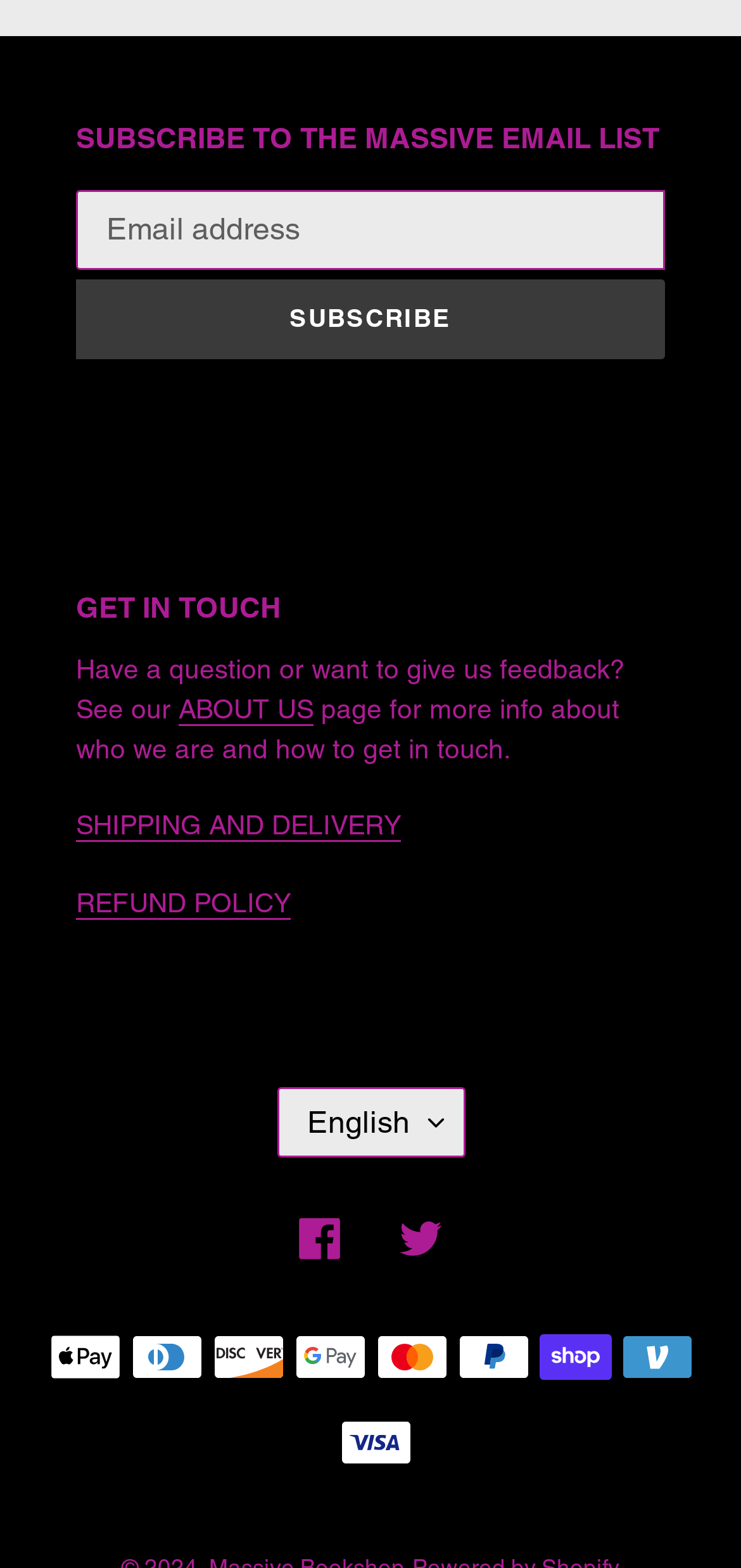Given the description ABOUT US, predict the bounding box coordinates of the UI element. Ensure the coordinates are in the format (top-left x, top-left y, bottom-right x, bottom-right y) and all values are between 0 and 1.

[0.241, 0.442, 0.423, 0.463]